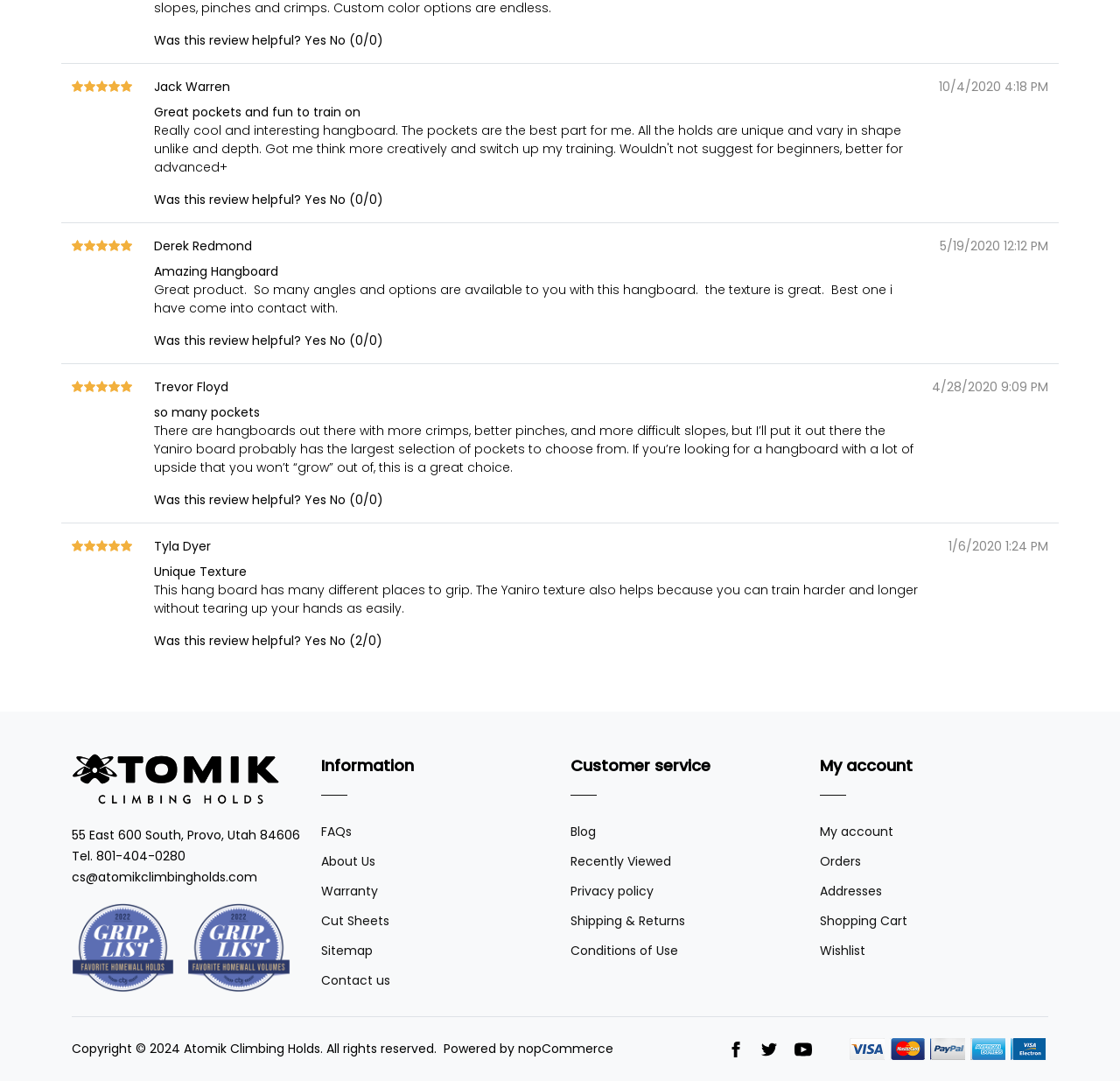Show the bounding box coordinates for the element that needs to be clicked to execute the following instruction: "Contact customer service via 'cs@atomikclimbingholds.com'". Provide the coordinates in the form of four float numbers between 0 and 1, i.e., [left, top, right, bottom].

[0.064, 0.803, 0.23, 0.819]